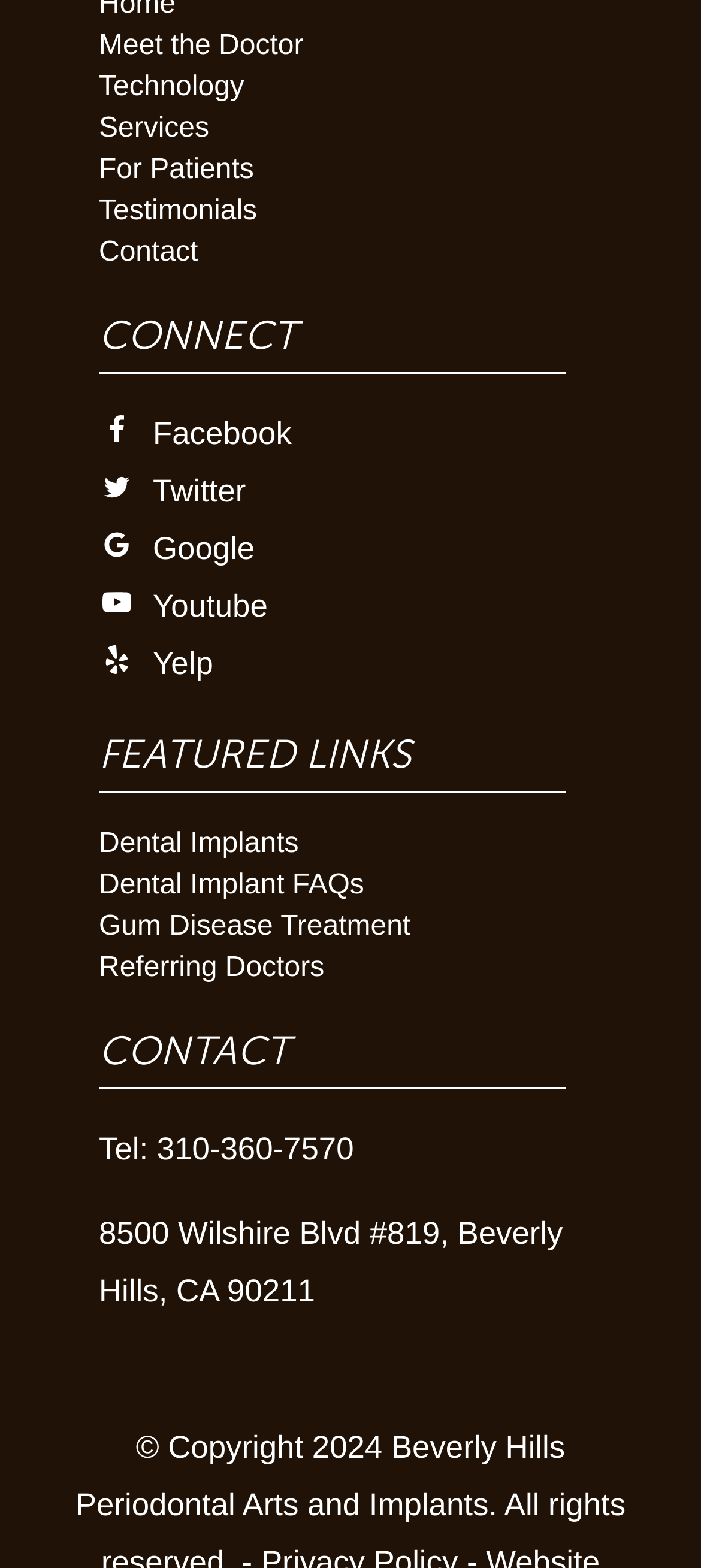Kindly determine the bounding box coordinates for the clickable area to achieve the given instruction: "View Testimonials".

[0.141, 0.124, 0.367, 0.144]